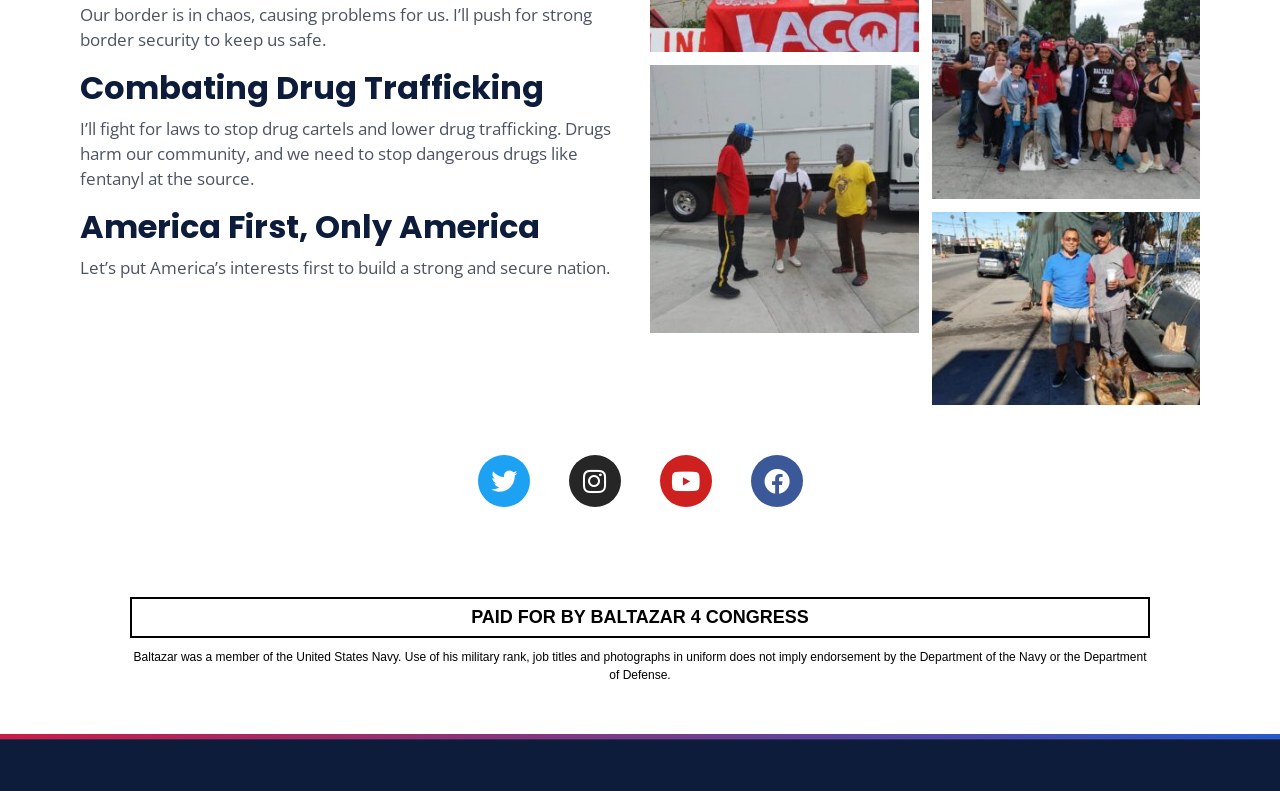Please find the bounding box coordinates in the format (top-left x, top-left y, bottom-right x, bottom-right y) for the given element description. Ensure the coordinates are floating point numbers between 0 and 1. Description: Youtube

[0.515, 0.575, 0.556, 0.641]